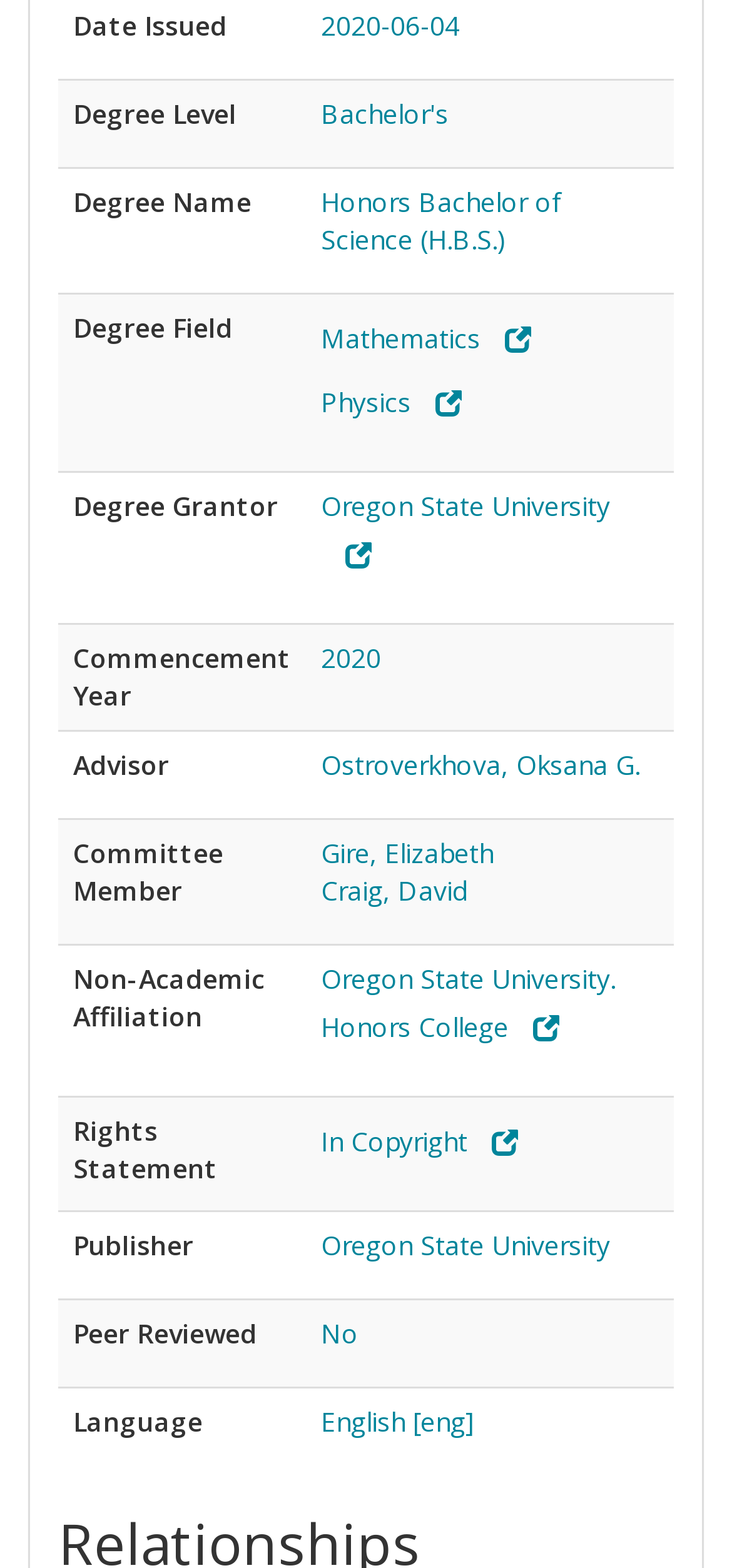Please specify the bounding box coordinates of the region to click in order to perform the following instruction: "Read the REPORTS page".

None